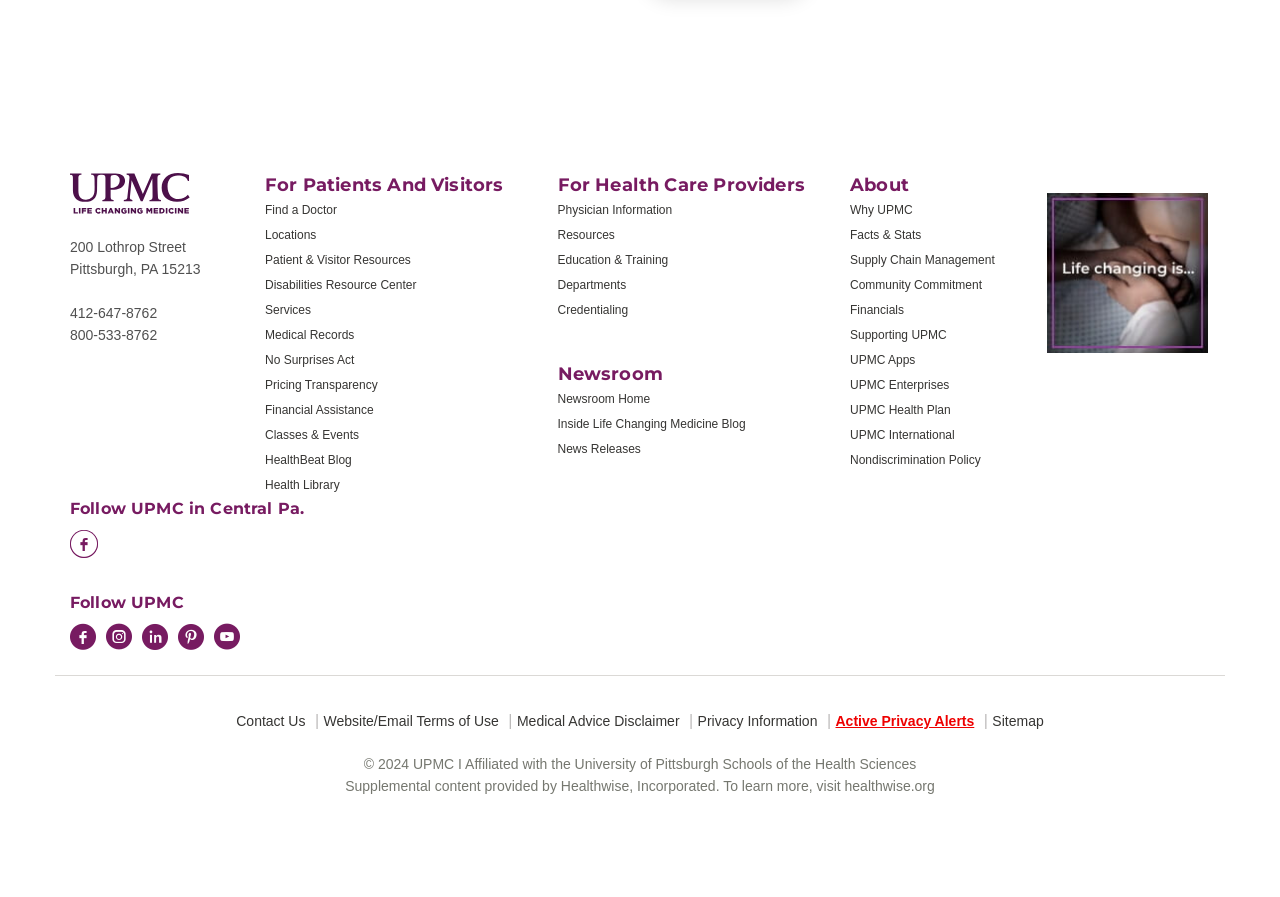What is the copyright year of UPMC? Please answer the question using a single word or phrase based on the image.

2024